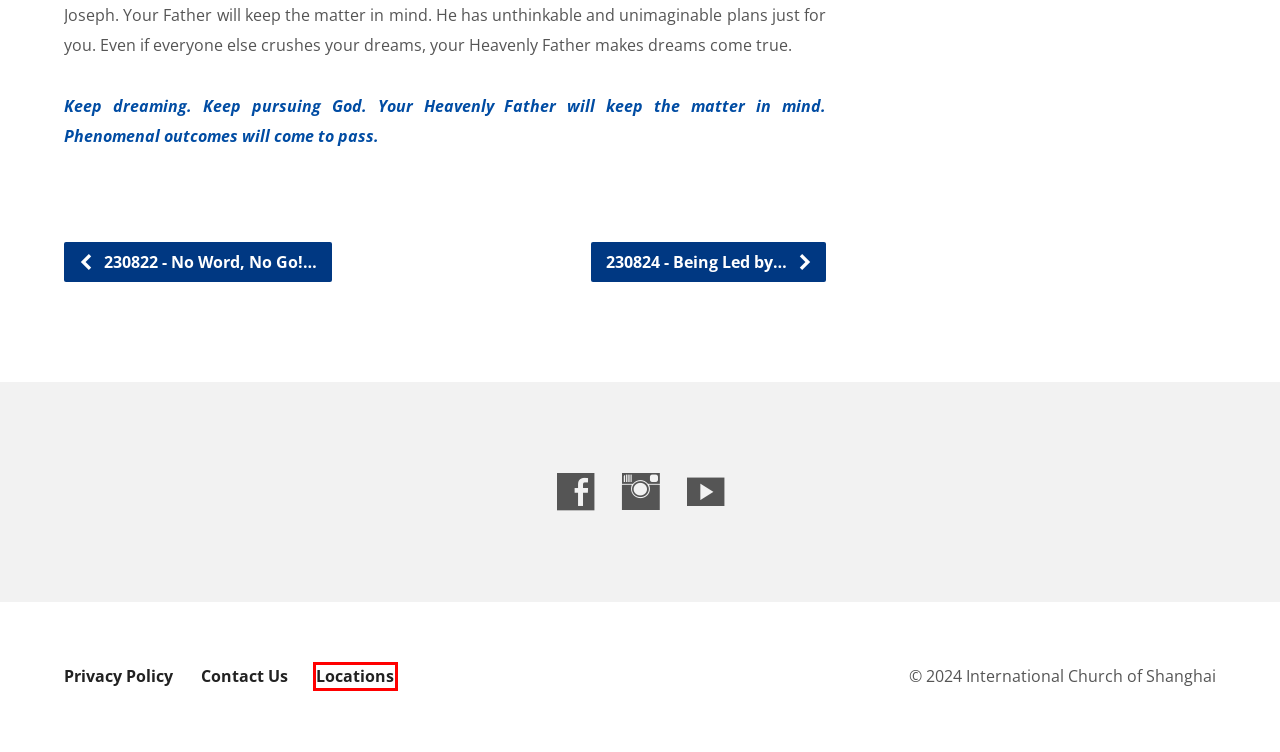Review the screenshot of a webpage that includes a red bounding box. Choose the most suitable webpage description that matches the new webpage after clicking the element within the red bounding box. Here are the candidates:
A. ICS Devotionals (每日灵修) – International Church of Shanghai
B. Resources – International Church of Shanghai
C. 230822 – No Word, No Go! 神未开口，我不行动！ – International Church of Shanghai
D. Locations – International Church of Shanghai
E. 230824 – Being Led by the Spirit of God 让圣灵来带领 – International Church of Shanghai
F. ICS Kids Church Devotionals – International Church of Shanghai
G. Contact Us – International Church of Shanghai
H. Privacy Policy – International Church of Shanghai

D